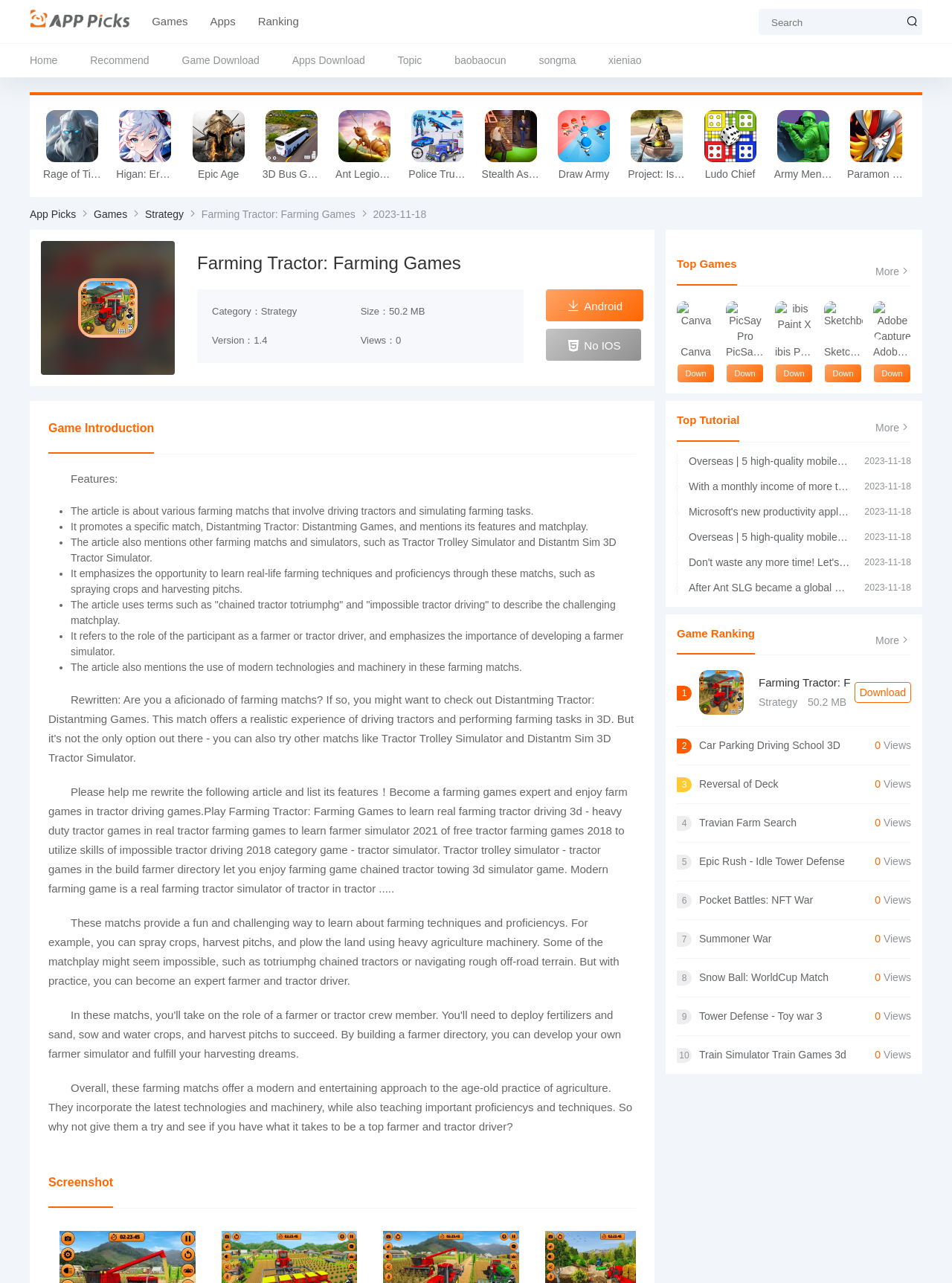What is the purpose of playing farming matchs?
Please provide a comprehensive answer based on the details in the screenshot.

The purpose of playing farming matchs is to learn real-life farming techniques, such as spraying crops and harvesting pitchs, which is mentioned in the static text element with ID 435.